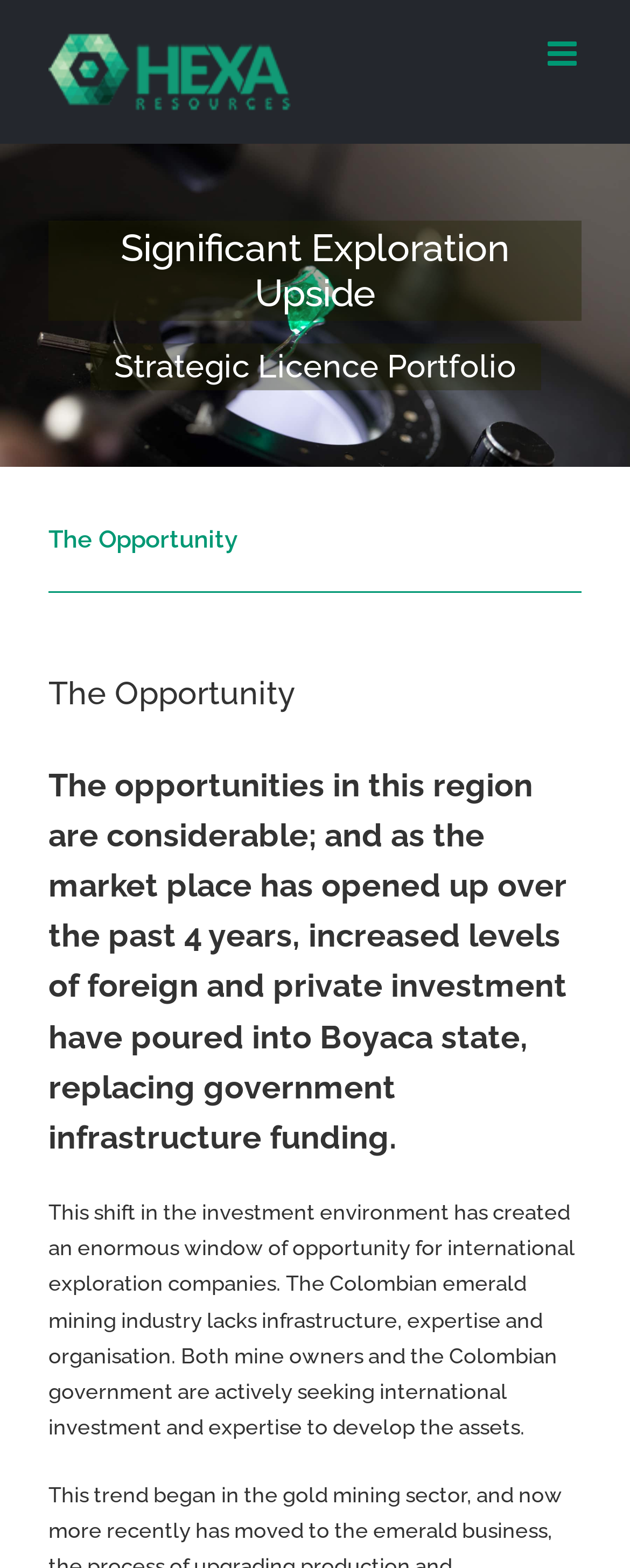Detail the various sections and features present on the webpage.

The webpage appears to be an investment opportunity page for Hexa Resources, a vertically integrated emerald mining and exploration company. At the top left of the page, there is a logo of Hexa Resources, which is an image linked to the company's website. On the top right, there is a toggle button to open the mobile menu.

Below the logo, there are four headings that span across the page. The first heading, "Significant Exploration Upside", is located at the top center of the page. The second heading, "Strategic Licence Portfolio", is positioned below the first one, slightly to the right. The third and fourth headings, both titled "The Opportunity", are stacked on top of each other, located below the second heading.

Below the headings, there is a paragraph of text that describes the opportunities in the region, specifically in Boyaca state, Colombia. The text explains how the market has opened up over the past four years, attracting foreign and private investment to replace government infrastructure funding. This has created a window of opportunity for international exploration companies.

Further down the page, there is another block of text that elaborates on the investment environment in the Colombian emerald mining industry. The text states that the industry lacks infrastructure, expertise, and organization, and that both mine owners and the Colombian government are seeking international investment and expertise to develop the assets.